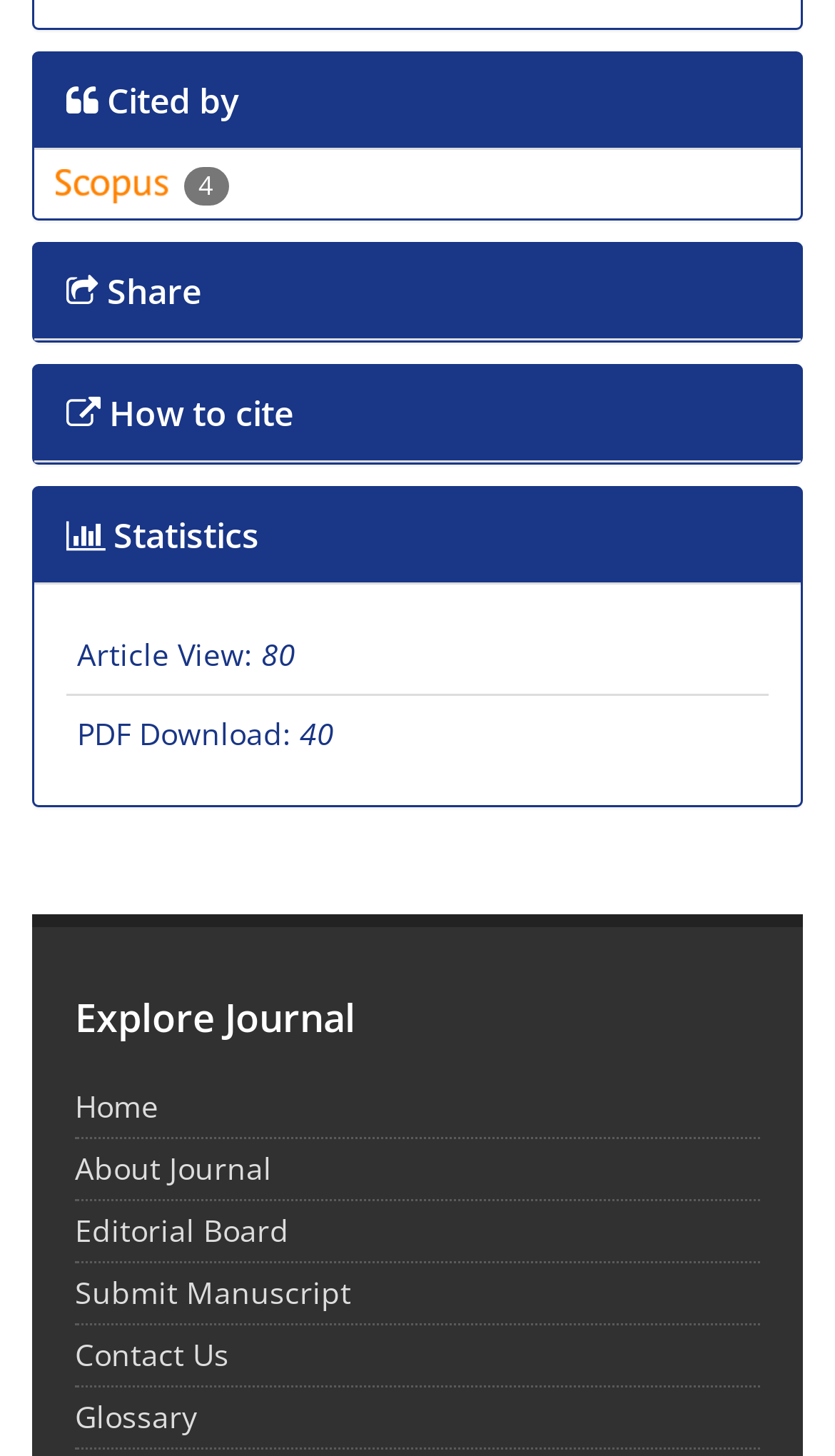What is the number of article views?
Using the information from the image, give a concise answer in one word or a short phrase.

80